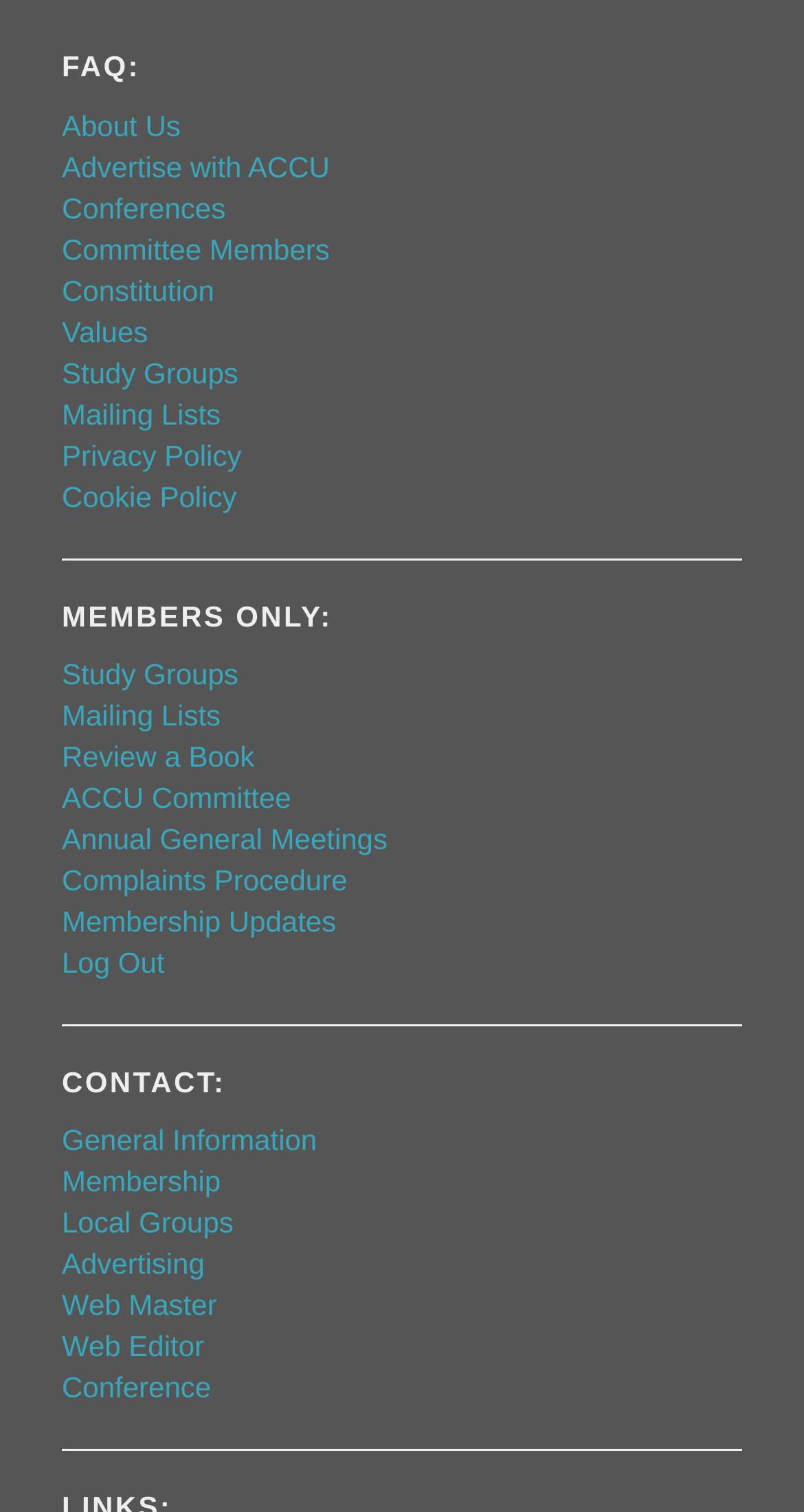Please reply to the following question with a single word or a short phrase:
How many buttons are there on the webpage?

3